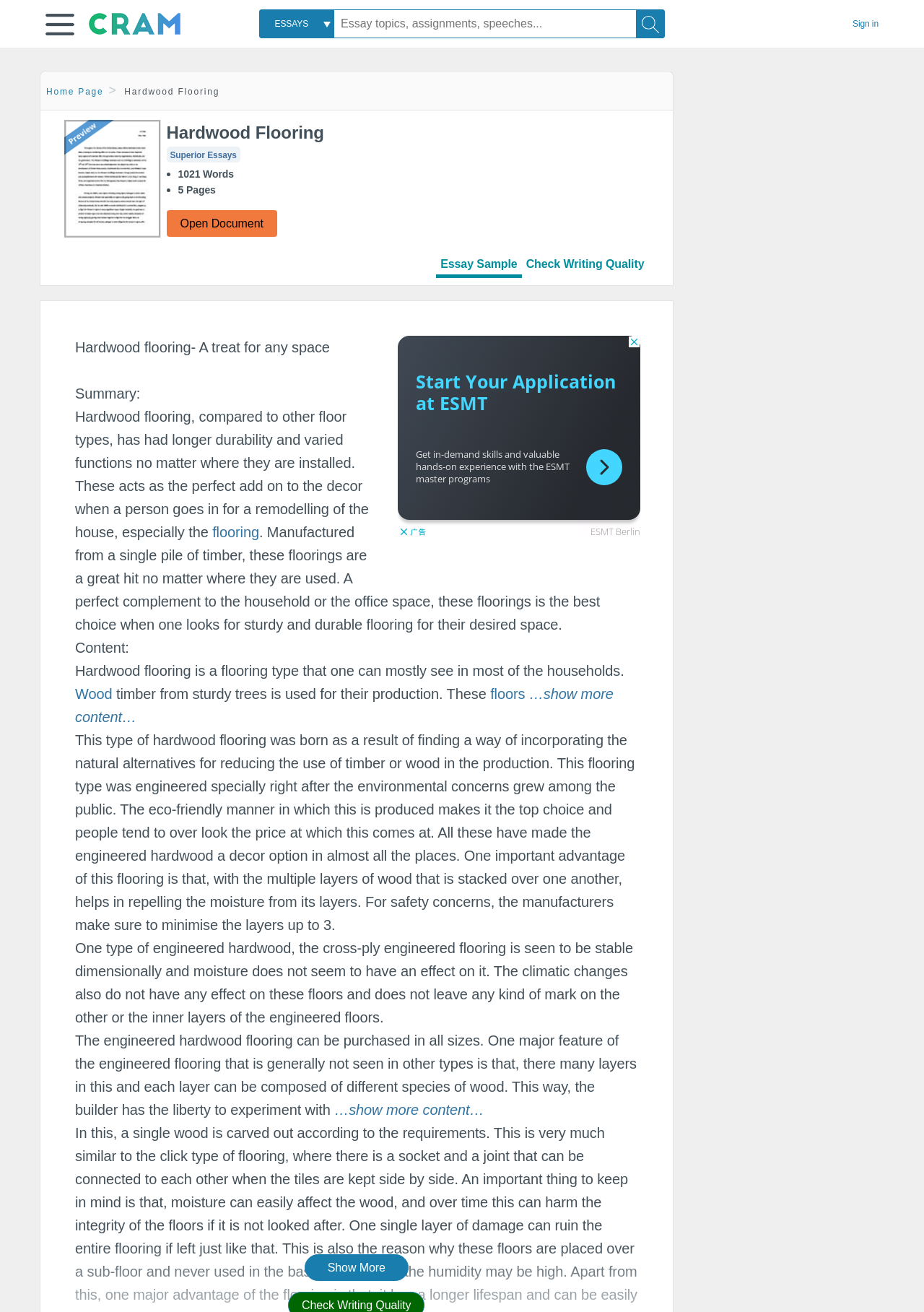Bounding box coordinates are specified in the format (top-left x, top-left y, bottom-right x, bottom-right y). All values are floating point numbers bounded between 0 and 1. Please provide the bounding box coordinate of the region this sentence describes: name="Homepage"

[0.096, 0.013, 0.196, 0.023]